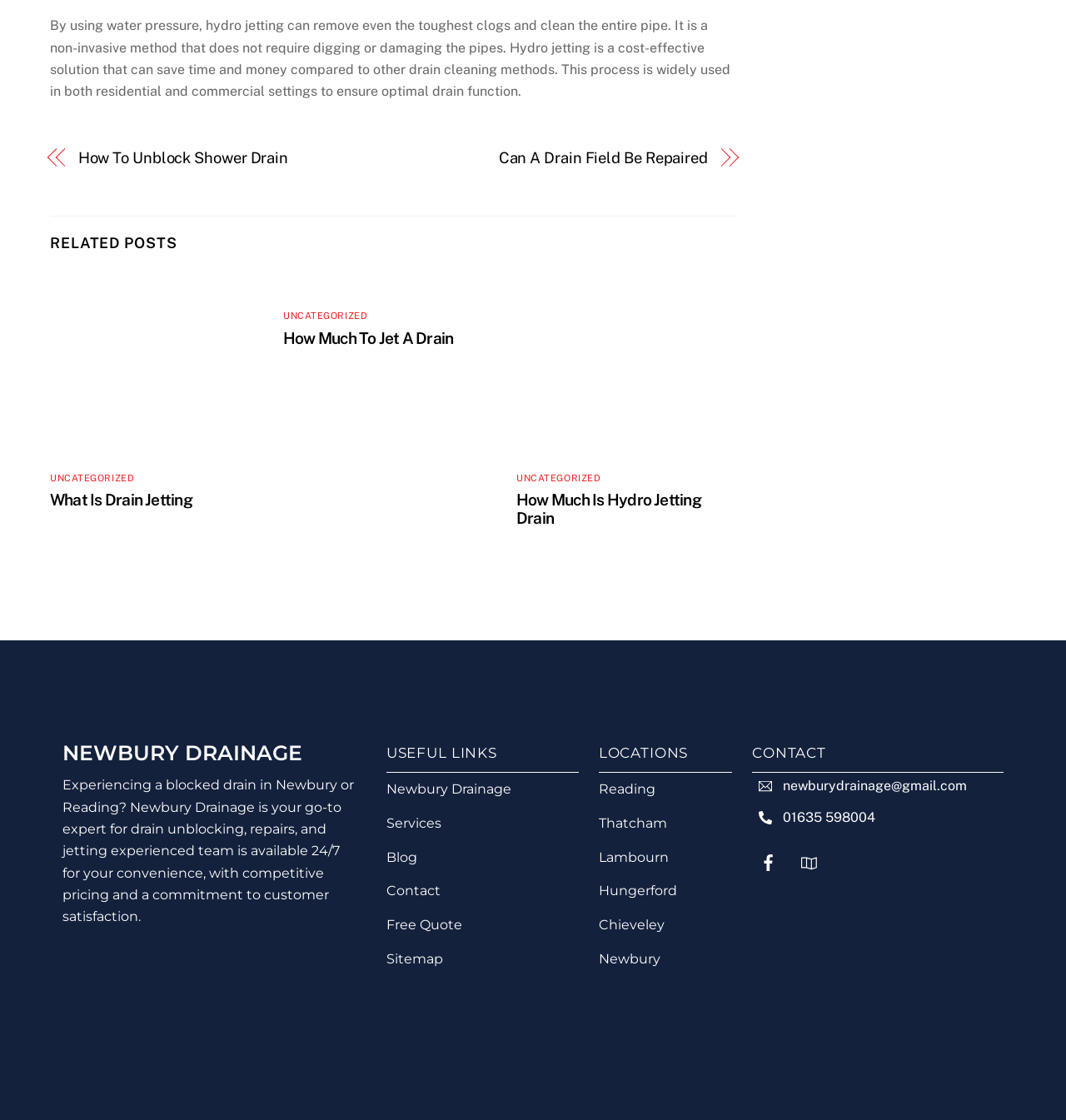Please identify the bounding box coordinates of the element that needs to be clicked to execute the following command: "Visit the Facebook page". Provide the bounding box using four float numbers between 0 and 1, formatted as [left, top, right, bottom].

[0.705, 0.761, 0.737, 0.775]